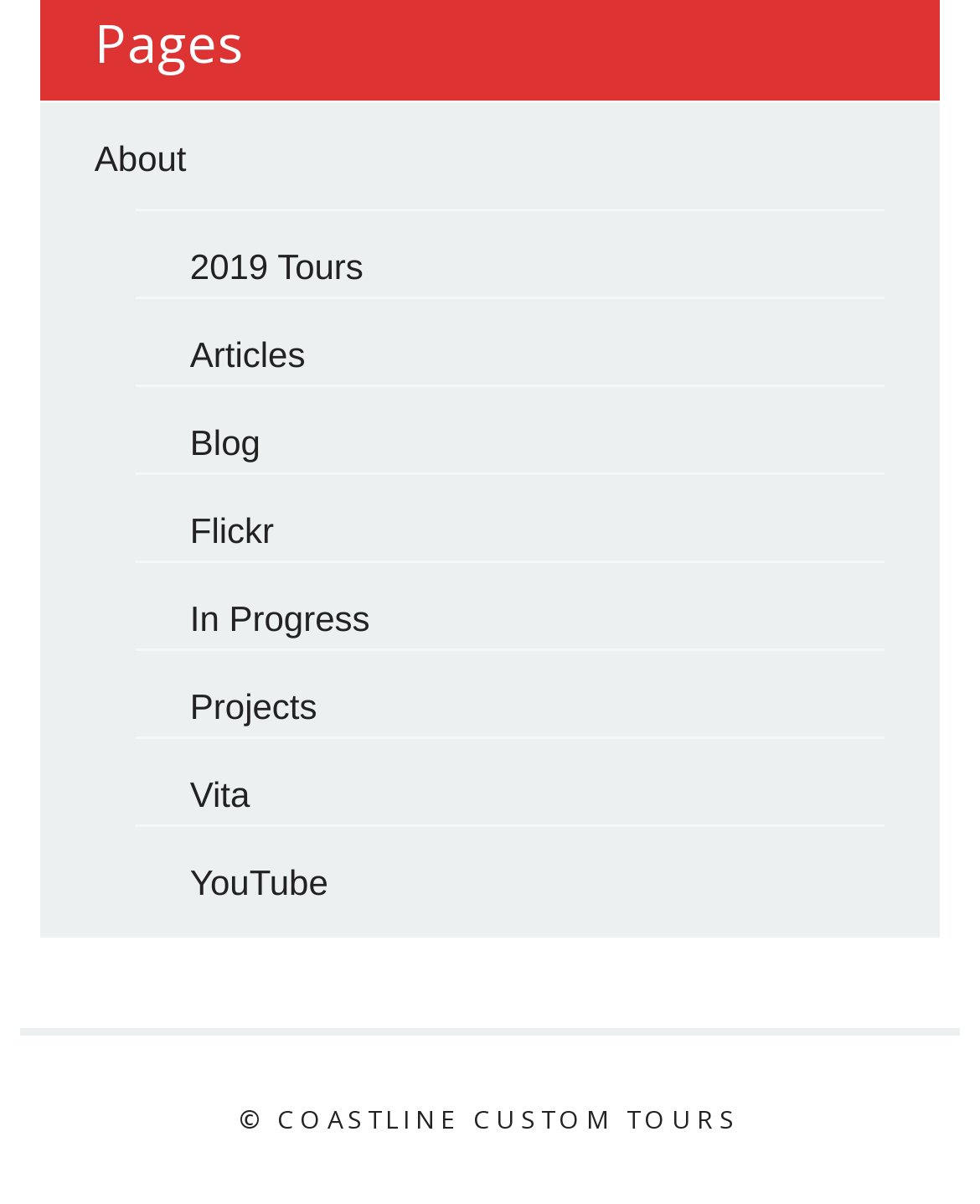Locate the bounding box coordinates of the element to click to perform the following action: 'view 2019 tours'. The coordinates should be given as four float values between 0 and 1, in the form of [left, top, right, bottom].

[0.194, 0.205, 0.371, 0.238]